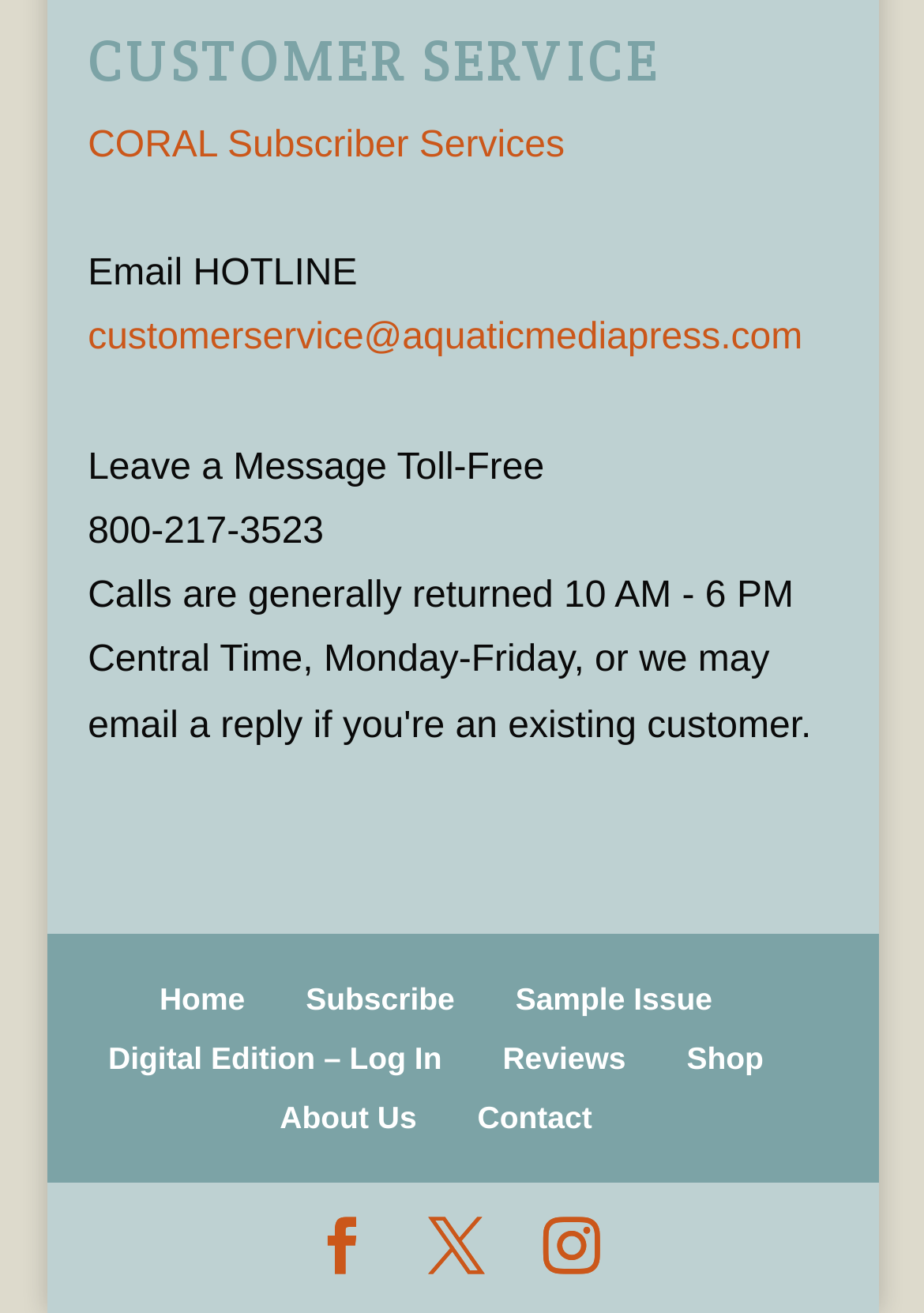Show the bounding box coordinates of the region that should be clicked to follow the instruction: "Subscribe to the magazine."

[0.331, 0.747, 0.492, 0.774]